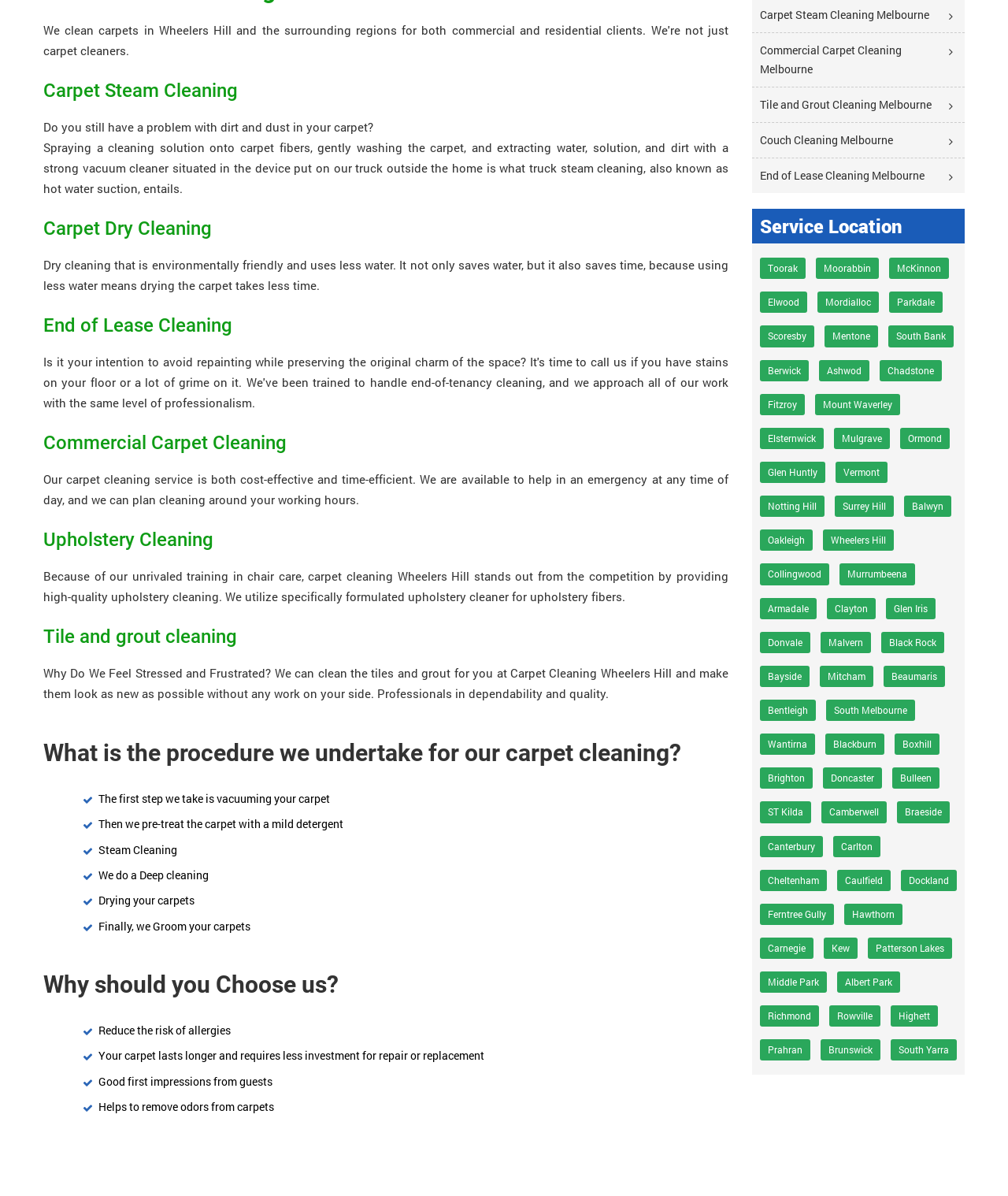Answer the question using only a single word or phrase: 
What is the first step in Carpet Cleaning Wheelers Hill's carpet cleaning procedure?

Vacuuming